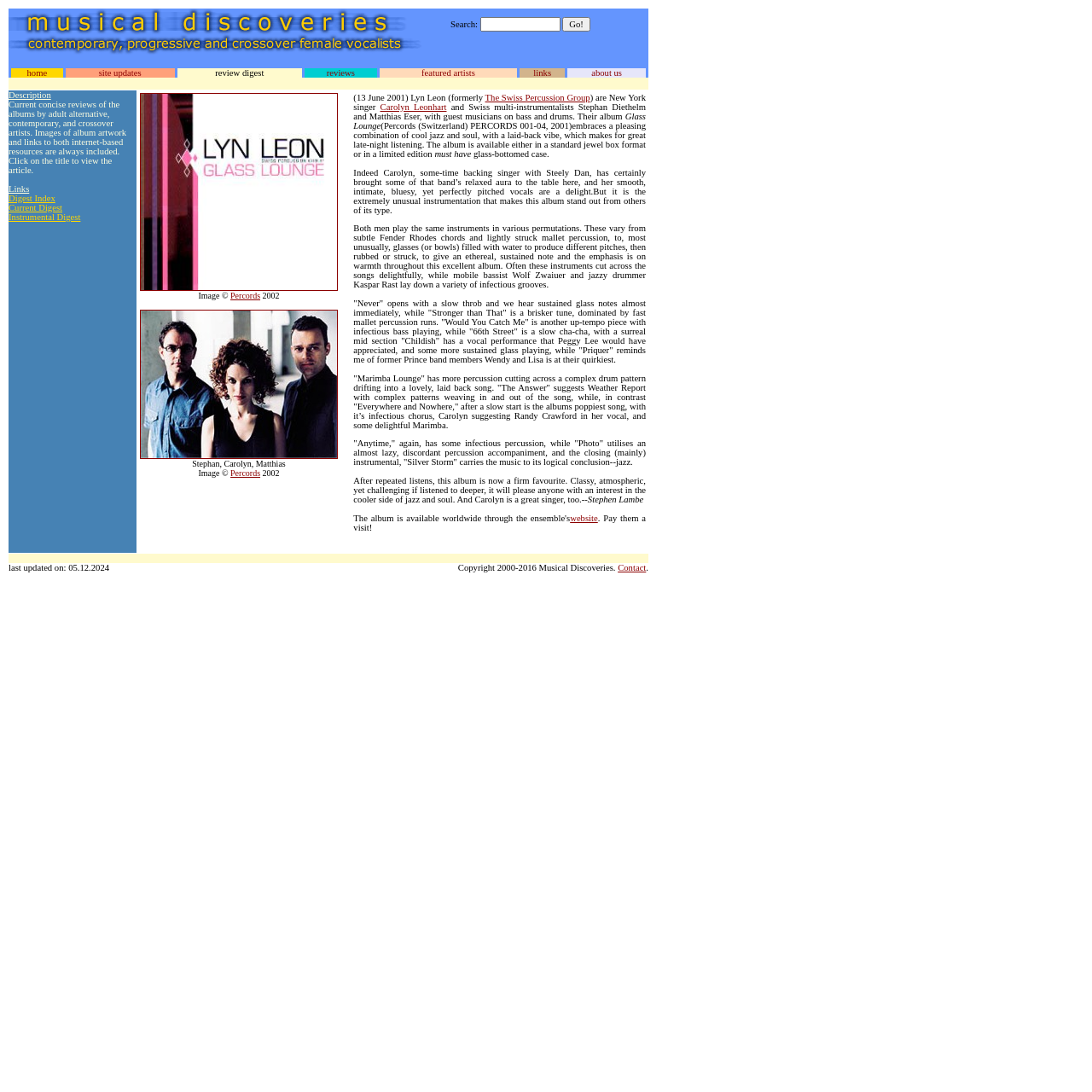Identify the bounding box coordinates of the element that should be clicked to fulfill this task: "Search for something". The coordinates should be provided as four float numbers between 0 and 1, i.e., [left, top, right, bottom].

[0.44, 0.016, 0.513, 0.029]